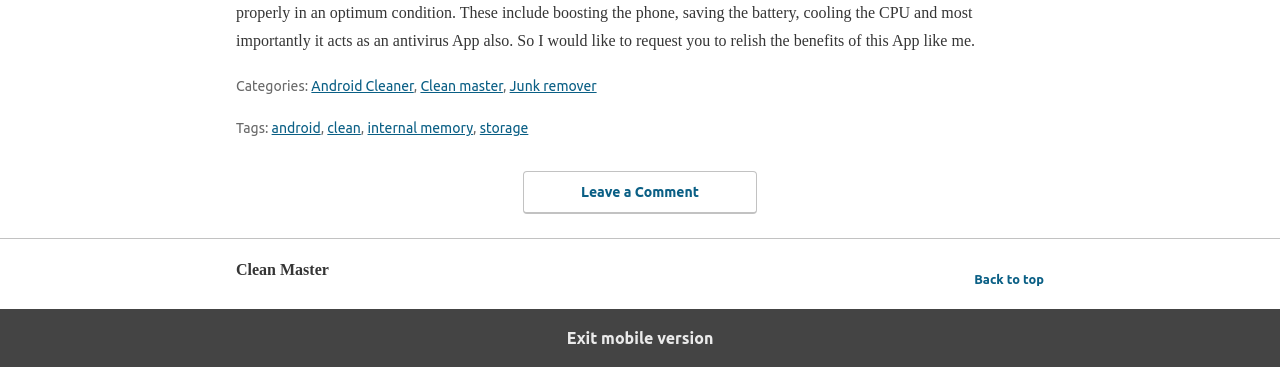Could you highlight the region that needs to be clicked to execute the instruction: "Exit mobile version"?

[0.0, 0.841, 1.0, 0.999]